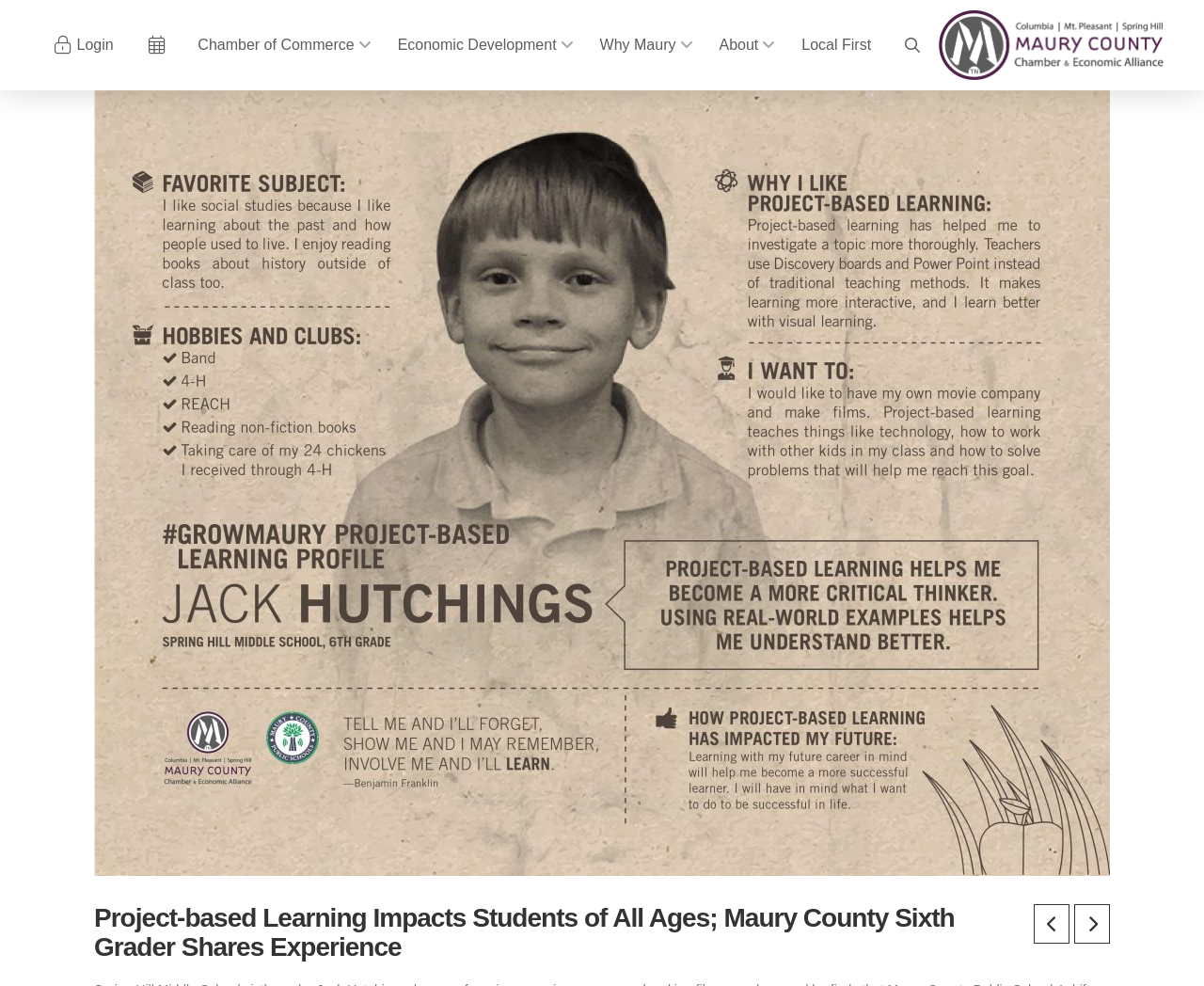What is the purpose of the button with the text 'Toggle Modal Content'?
Refer to the image and provide a detailed answer to the question.

I found a button element with the text 'Toggle Modal Content' and the attribute 'hasPopup: menu'. This suggests that the button is used to open a menu, which is a common functionality of such buttons.